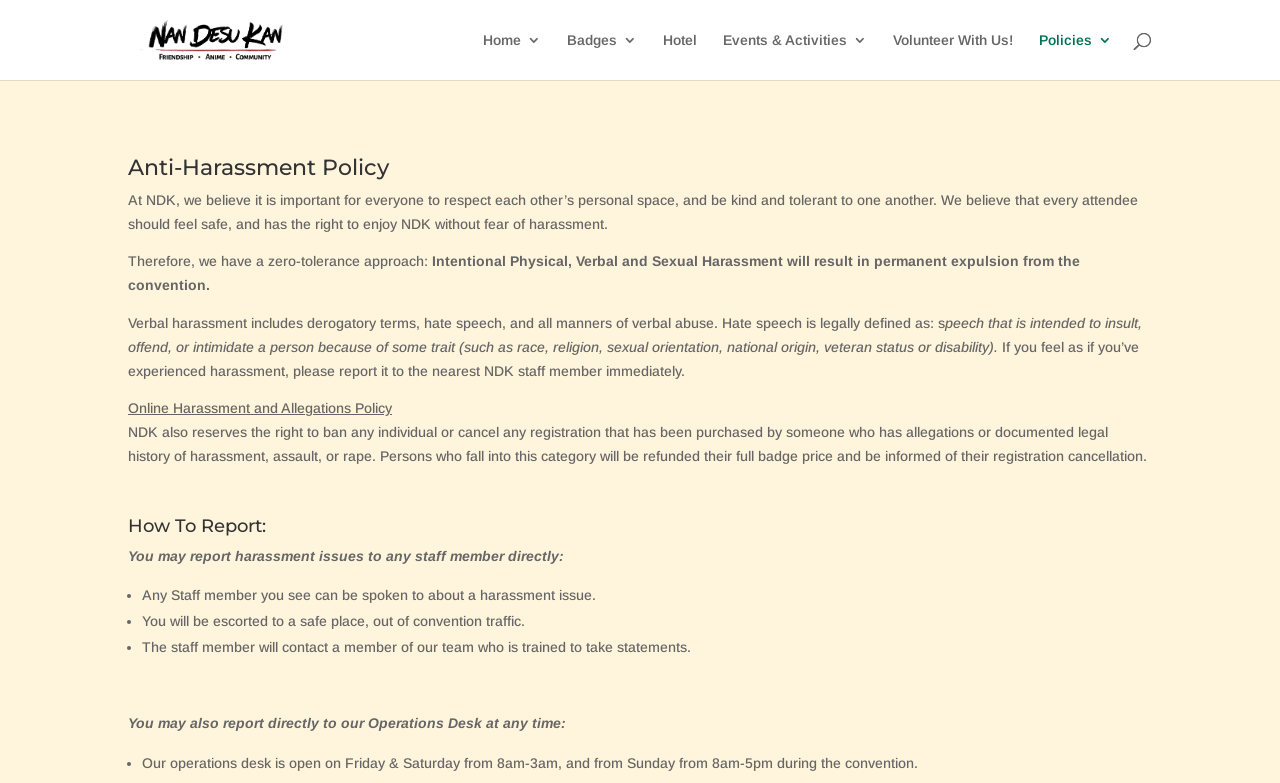Where can you report harassment issues?
Please look at the screenshot and answer in one word or a short phrase.

To any staff member